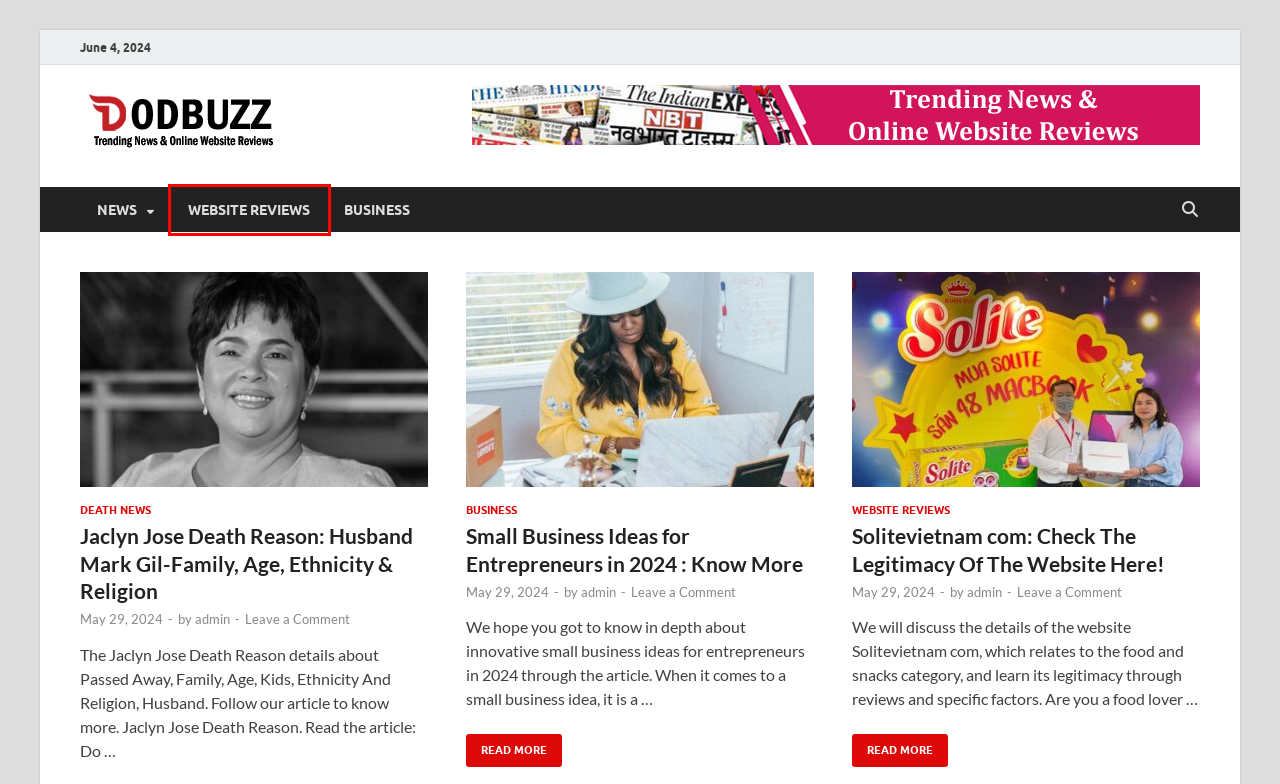You are given a screenshot of a webpage with a red rectangle bounding box. Choose the best webpage description that matches the new webpage after clicking the element in the bounding box. Here are the candidates:
A. admin - Dodbuzz
B. Website Reviews - Dodbuzz
C. Business - Dodbuzz
D. Small Business Ideas for Entrepreneurs in 2024 : Know More
E. Nyako Trending Video Telegram 2024: Is It On Reddit, TikTok, Instagram
F. Solitevietnam com 2024: Check The Legitimacy Of The Website Here!
G. News - Dodbuzz
H. Jaclyn Jose Death Reason 2024: Husband Mark Gil-Family

B